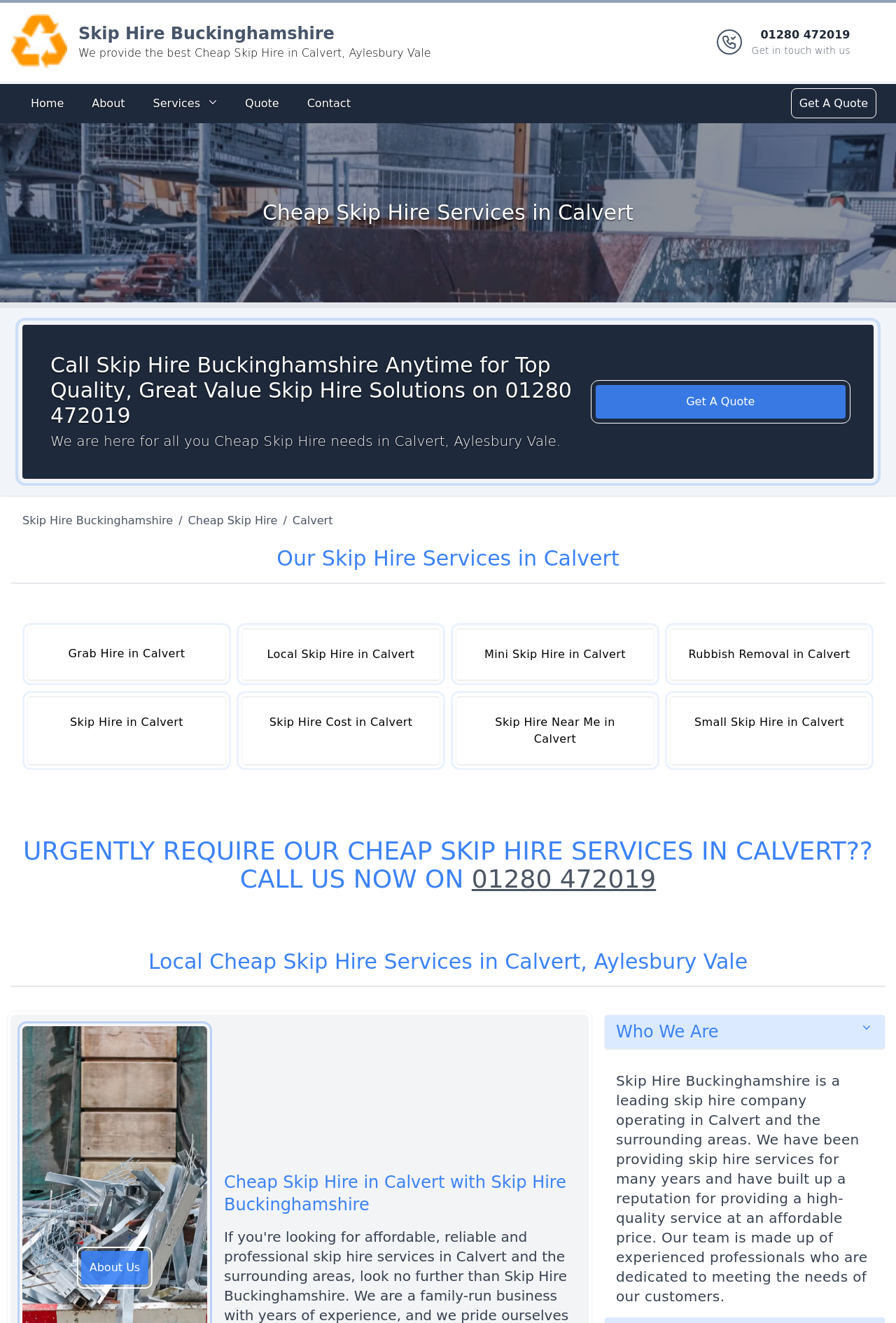Generate a thorough description of the webpage.

The webpage is about Cheap Skip Hire services in Calvert, Aylesbury Vale, provided by Skip Hire Buckinghamshire. At the top, there is a banner with the company's logo and a brief description. Below the banner, there is a navigation menu with links to Home, About, Services, Quote, and Contact.

The main content of the page is divided into sections. The first section has a heading "Cheap Skip Hire Services in Calvert" and a large image related to skip hire services. Below the image, there is a heading "Call Skip Hire Buckinghamshire Anytime for Top Quality, Great Value Skip Hire Solutions on 01280 472019" and a brief text describing the company's services.

The next section has a heading "Our Skip Hire Services in Calvert" and lists several links to different types of skip hire services, including Grab Hire, Local Skip Hire, Mini Skip Hire, Rubbish Removal, Skip Hire, Skip Hire Cost, Skip Hire Near Me, and Small Skip Hire.

Further down, there is a section with a heading "URGENTLY REQUIRE OUR CHEAP SKIP HIRE SERVICES IN CALVERT?? CALL US NOW ON 01280 472019" and a link to call the company. Below this section, there is a heading "Local Cheap Skip Hire Services in Calvert, Aylesbury Vale" and another section with a heading "Cheap Skip Hire in Calvert with Skip Hire Buckinghamshire".

At the bottom of the page, there is a section about the company, with a heading "Who We Are" and a brief text describing the company's history, reputation, and team. There are also links to "About Us" and "Get A Quote" at the bottom of the page.